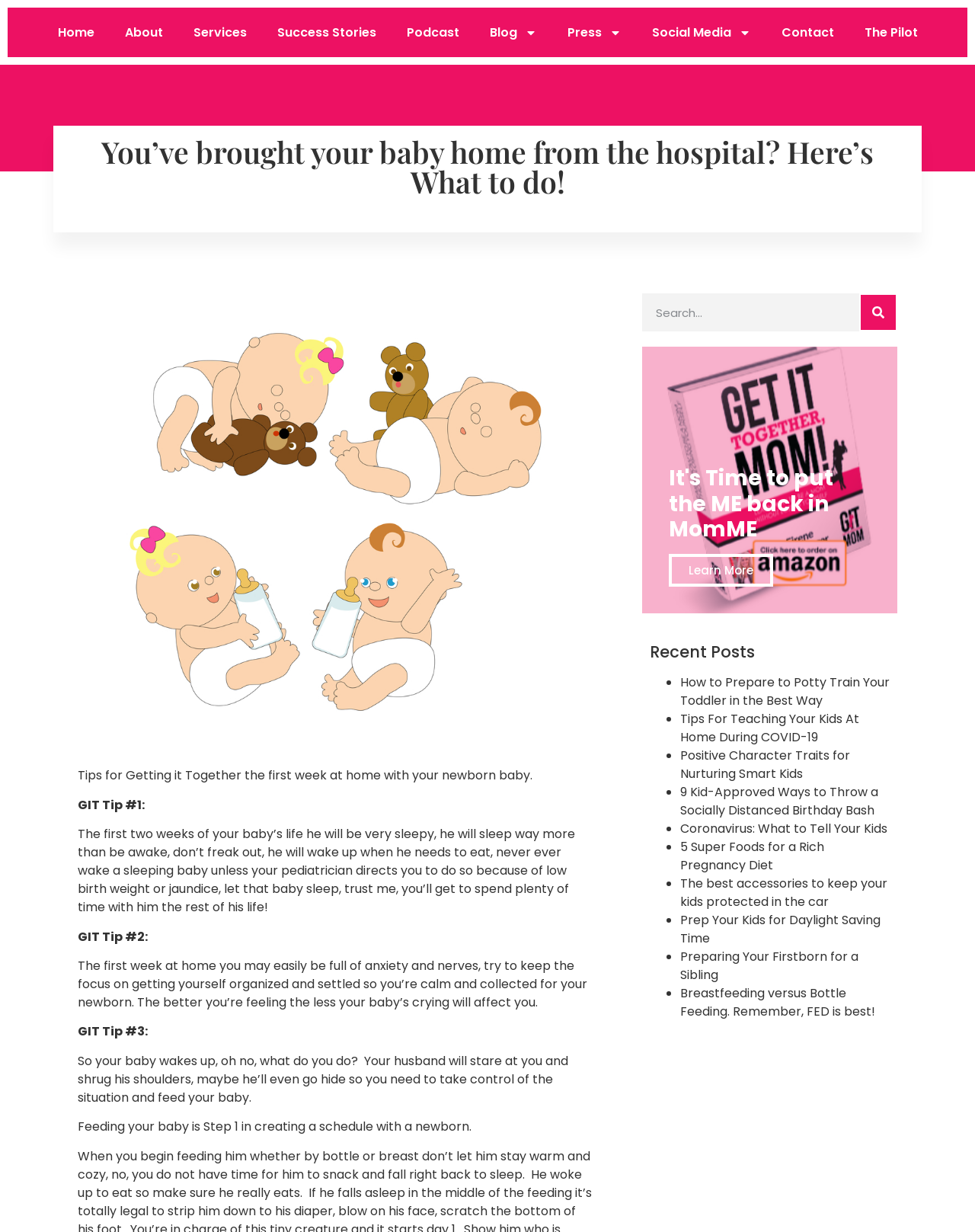Determine the bounding box coordinates of the UI element described below. Use the format (top-left x, top-left y, bottom-right x, bottom-right y) with floating point numbers between 0 and 1: parent_node: Search name="s" placeholder="Search..."

[0.659, 0.238, 0.881, 0.269]